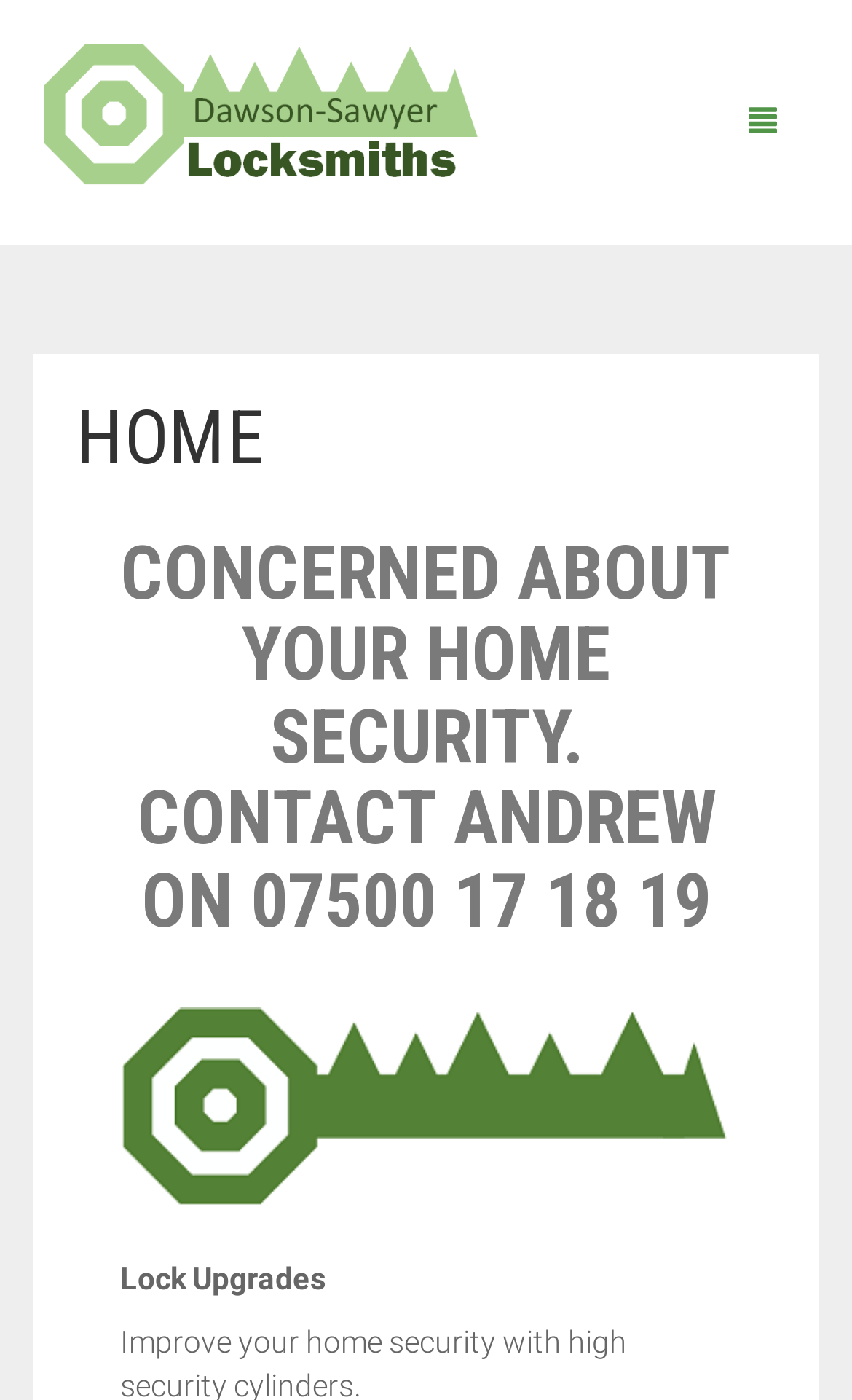Provide a brief response in the form of a single word or phrase:
What is the main concern of the website?

Home security